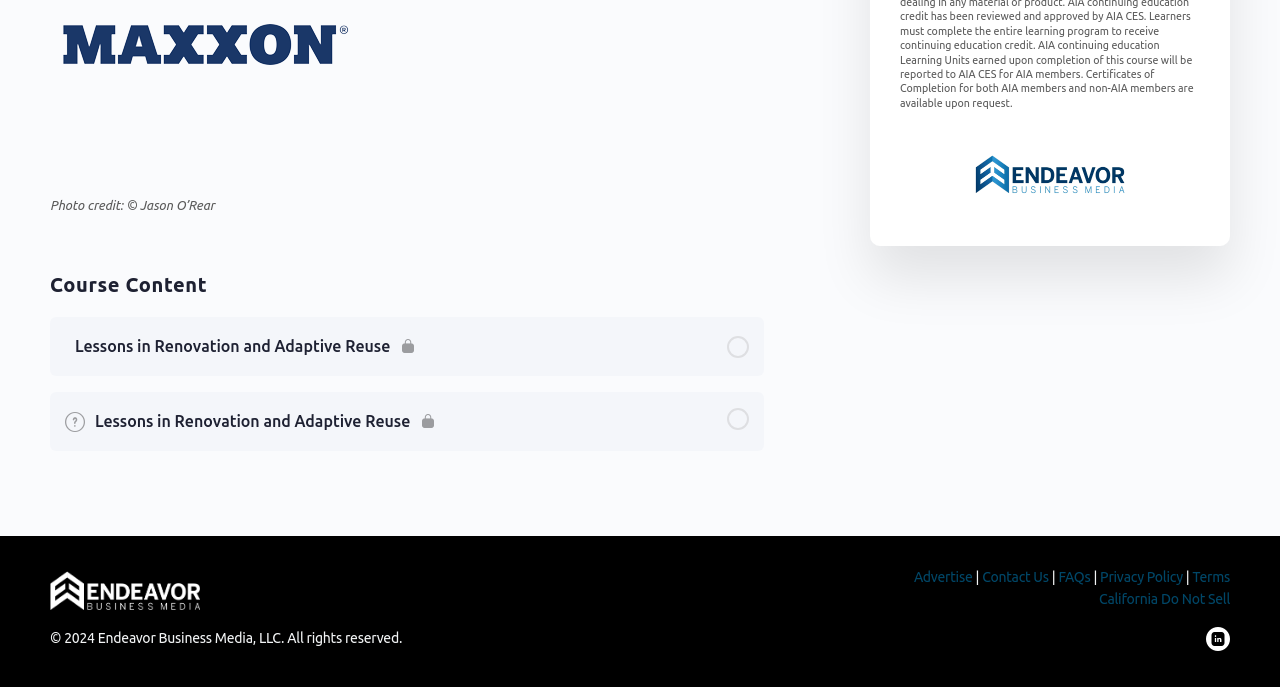How many links are there in the footer section?
Answer the question with a single word or phrase by looking at the picture.

7